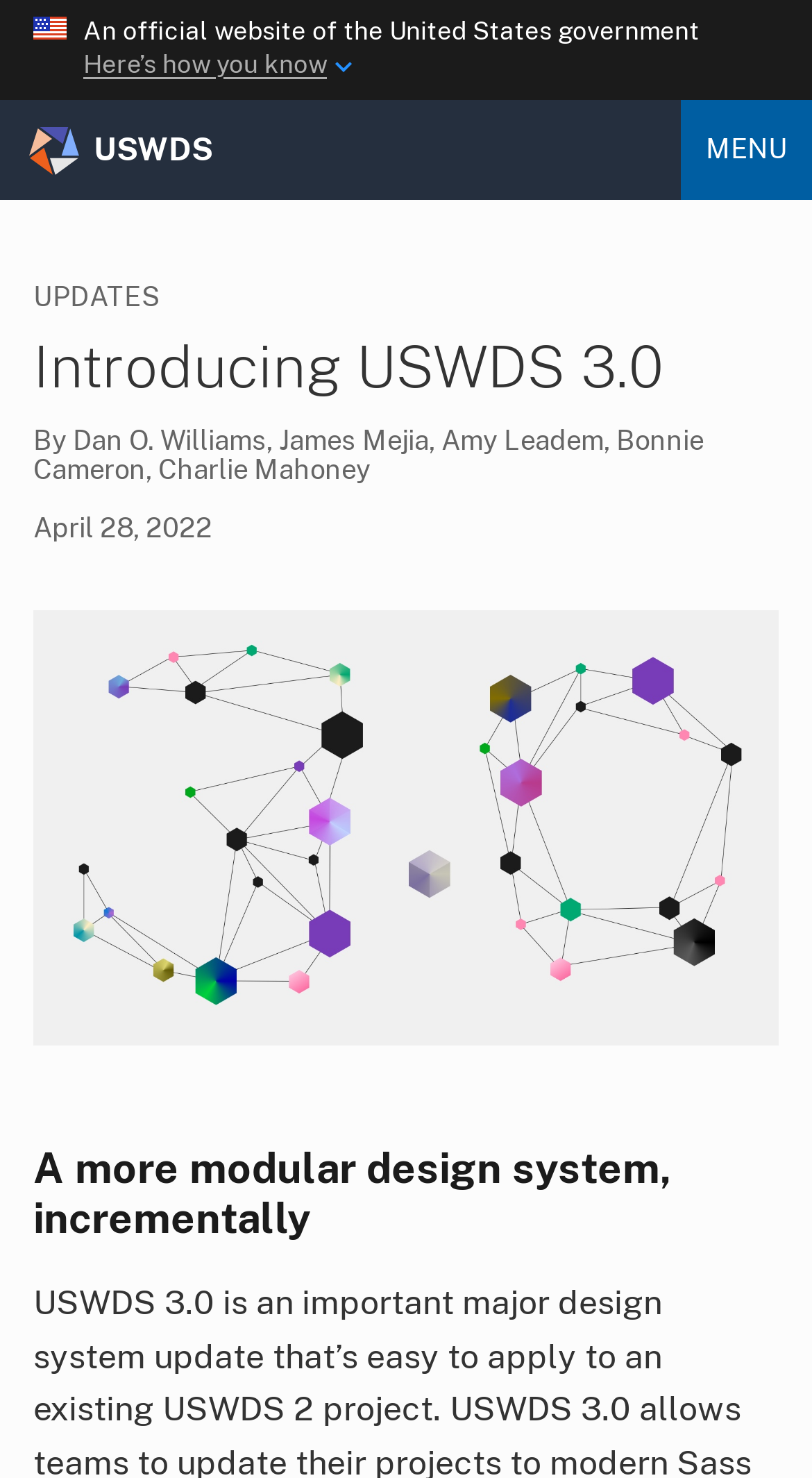Is the website an official US government website?
Provide a detailed answer to the question using information from the image.

The region element at the top of the webpage indicates that it is an official website of the United States government.